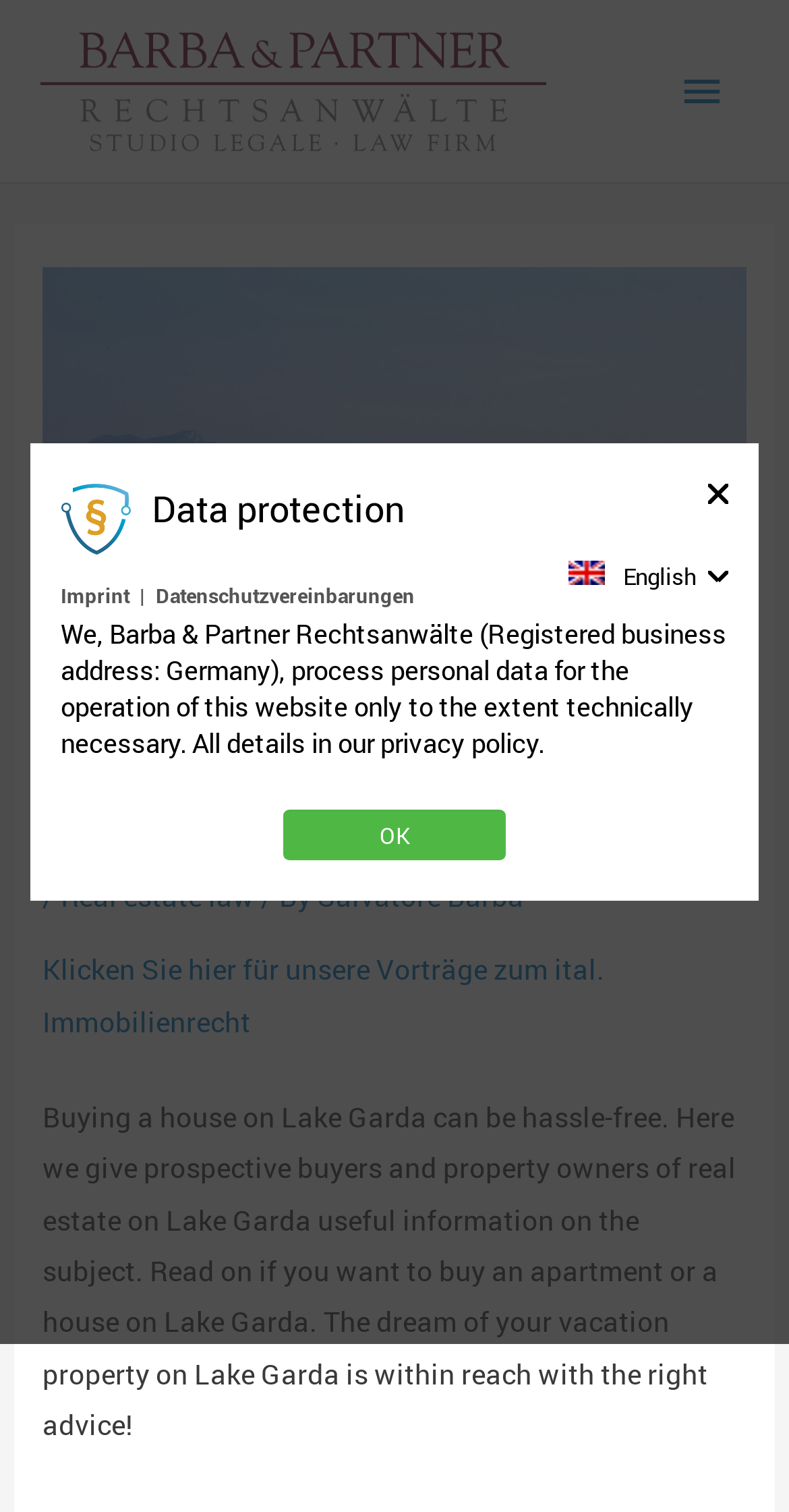Give a one-word or one-phrase response to the question: 
What is the name of the law firm?

Barba & Partner